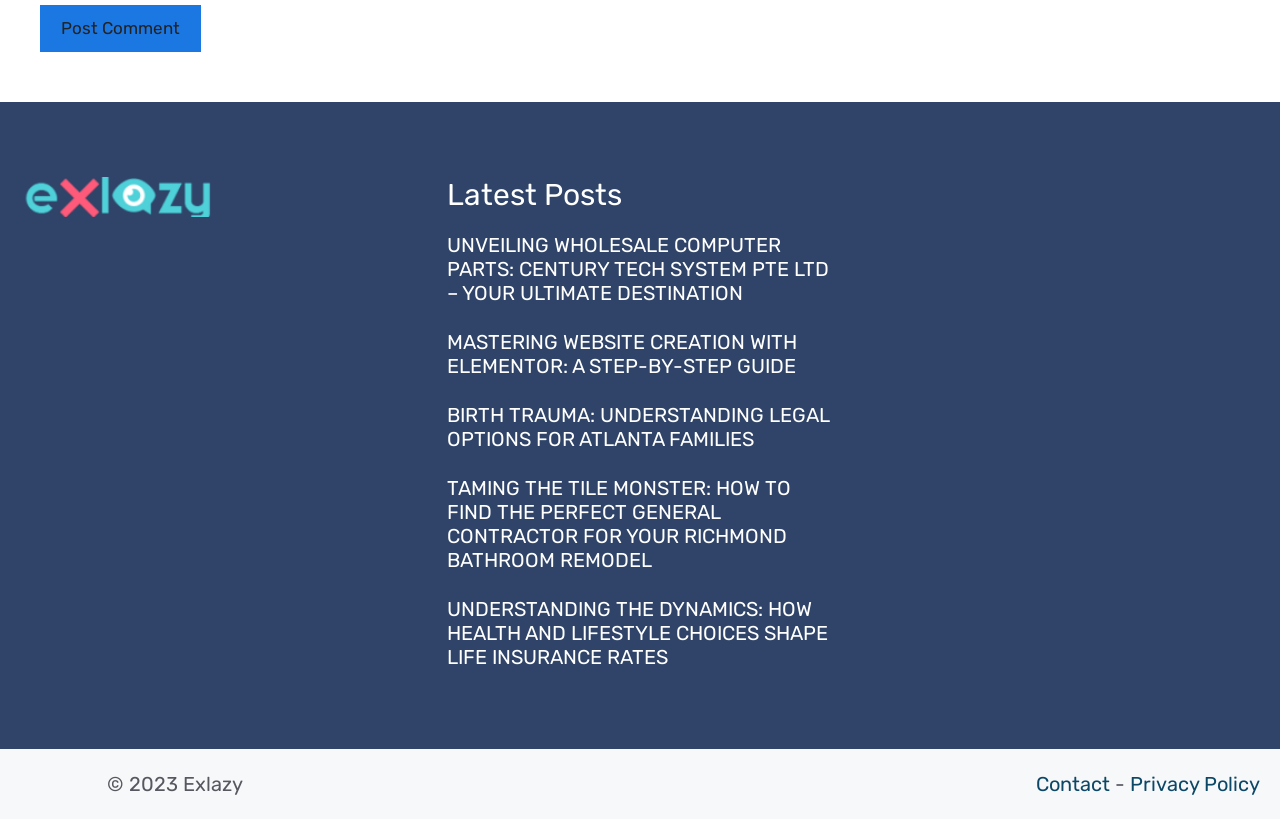Please provide the bounding box coordinates for the element that needs to be clicked to perform the instruction: "View the article 'UNVEILING WHOLESALE COMPUTER PARTS: CENTURY TECH SYSTEM PTE LTD – YOUR ULTIMATE DESTINATION'". The coordinates must consist of four float numbers between 0 and 1, formatted as [left, top, right, bottom].

[0.349, 0.285, 0.647, 0.372]